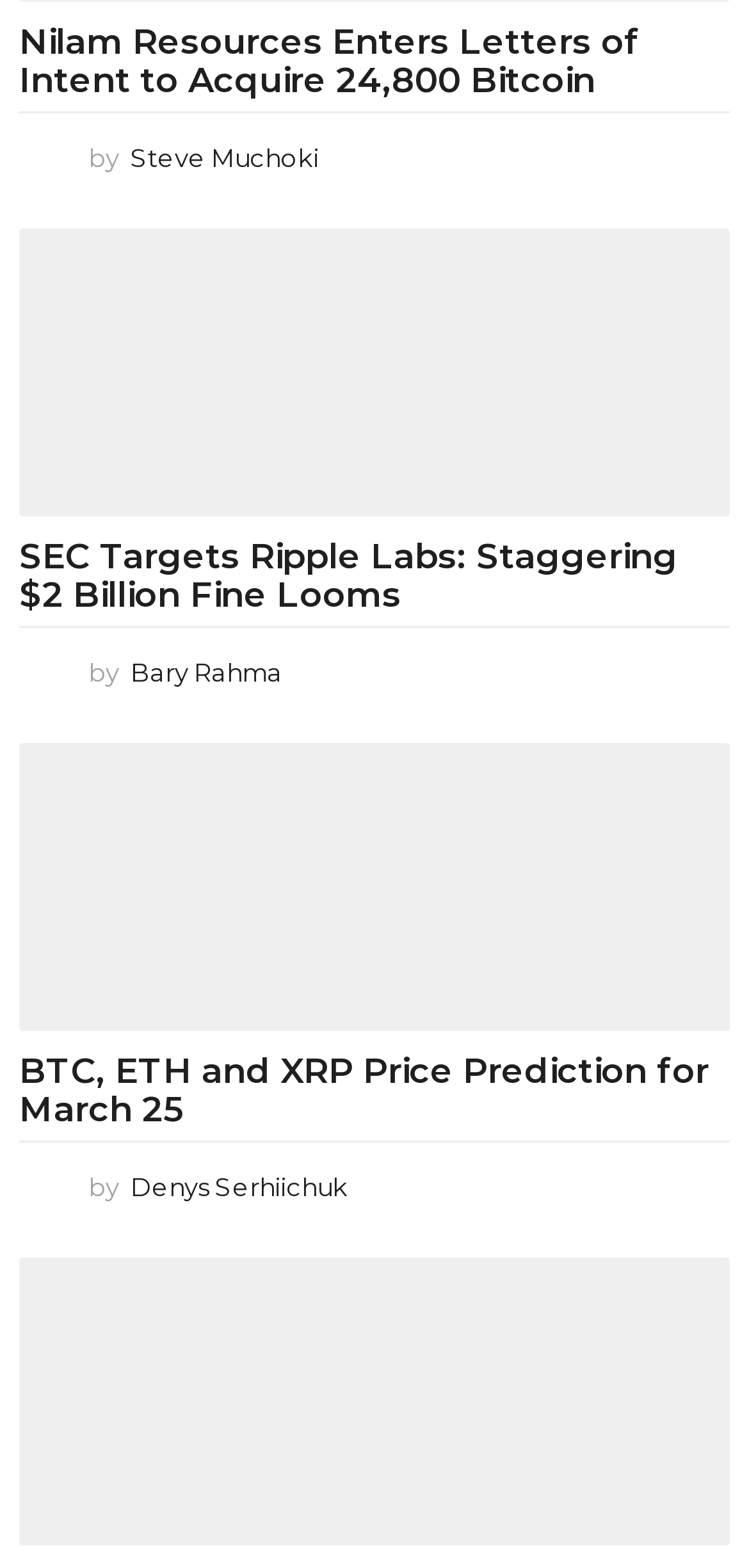Find the bounding box coordinates of the area that needs to be clicked in order to achieve the following instruction: "View article by Steve Muchoki". The coordinates should be specified as four float numbers between 0 and 1, i.e., [left, top, right, bottom].

[0.174, 0.09, 0.426, 0.11]